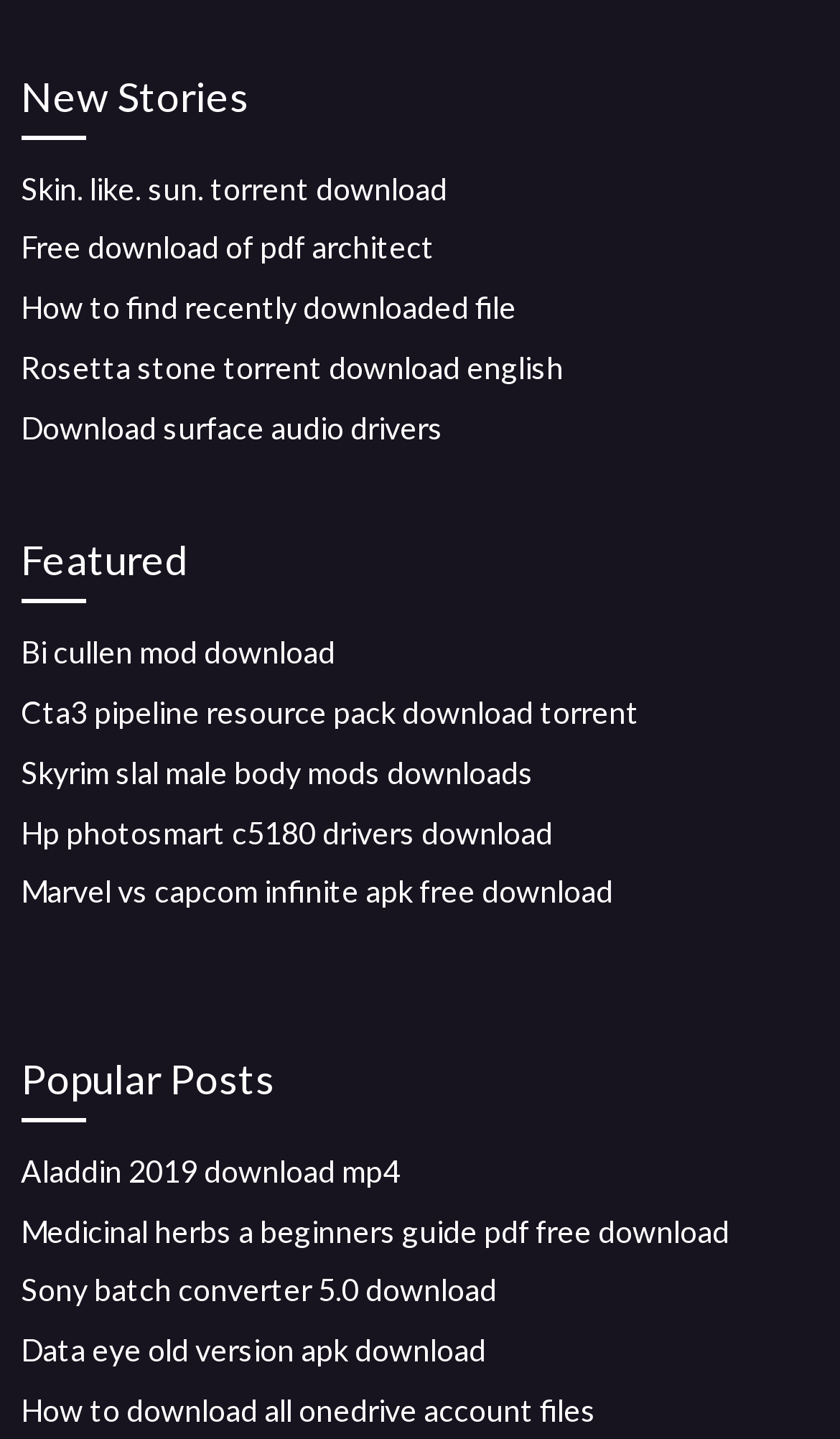Identify the bounding box for the described UI element: "Aladdin 2019 download mp4".

[0.025, 0.801, 0.476, 0.826]